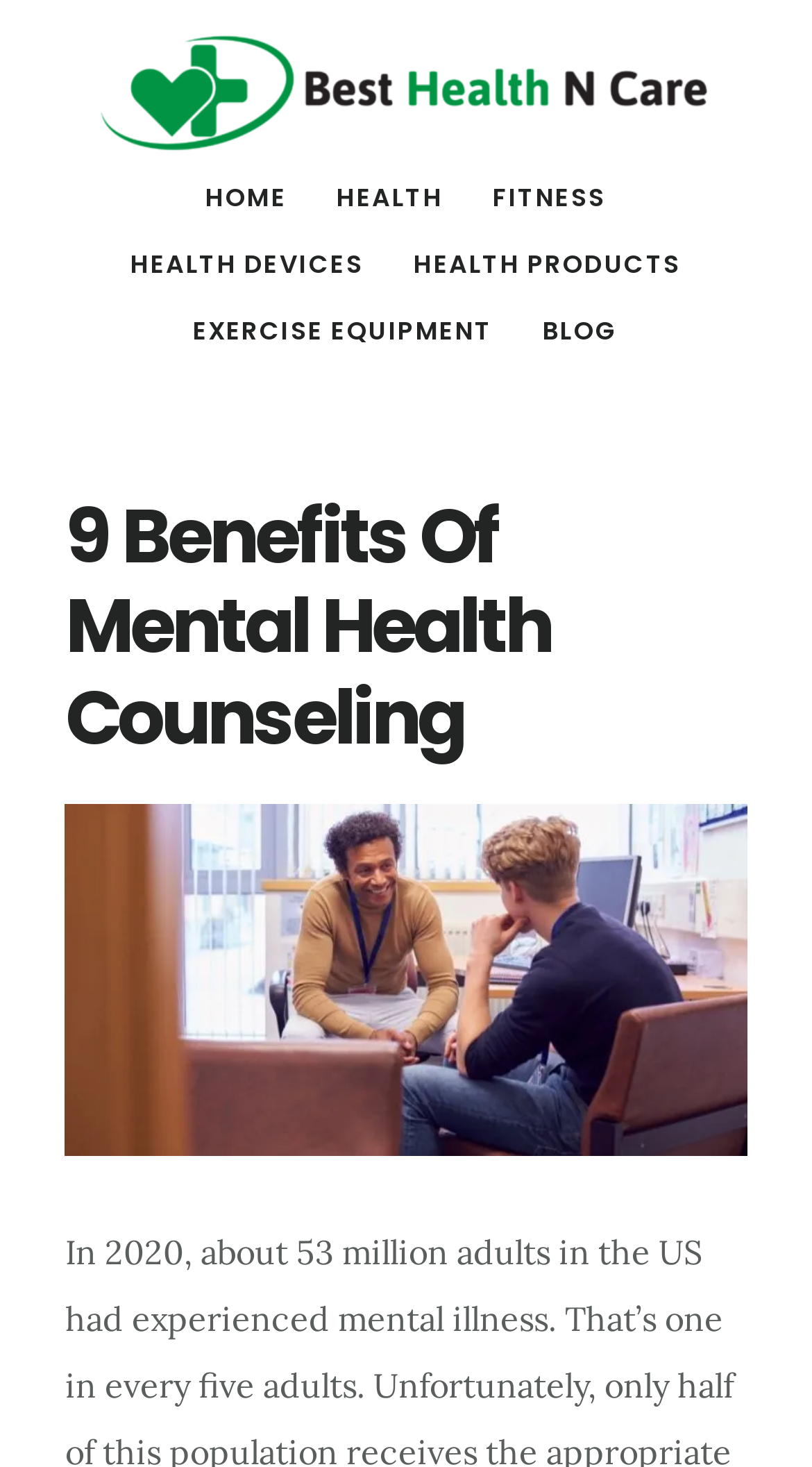Pinpoint the bounding box coordinates of the area that must be clicked to complete this instruction: "visit best health n care website".

[0.103, 0.013, 0.897, 0.112]